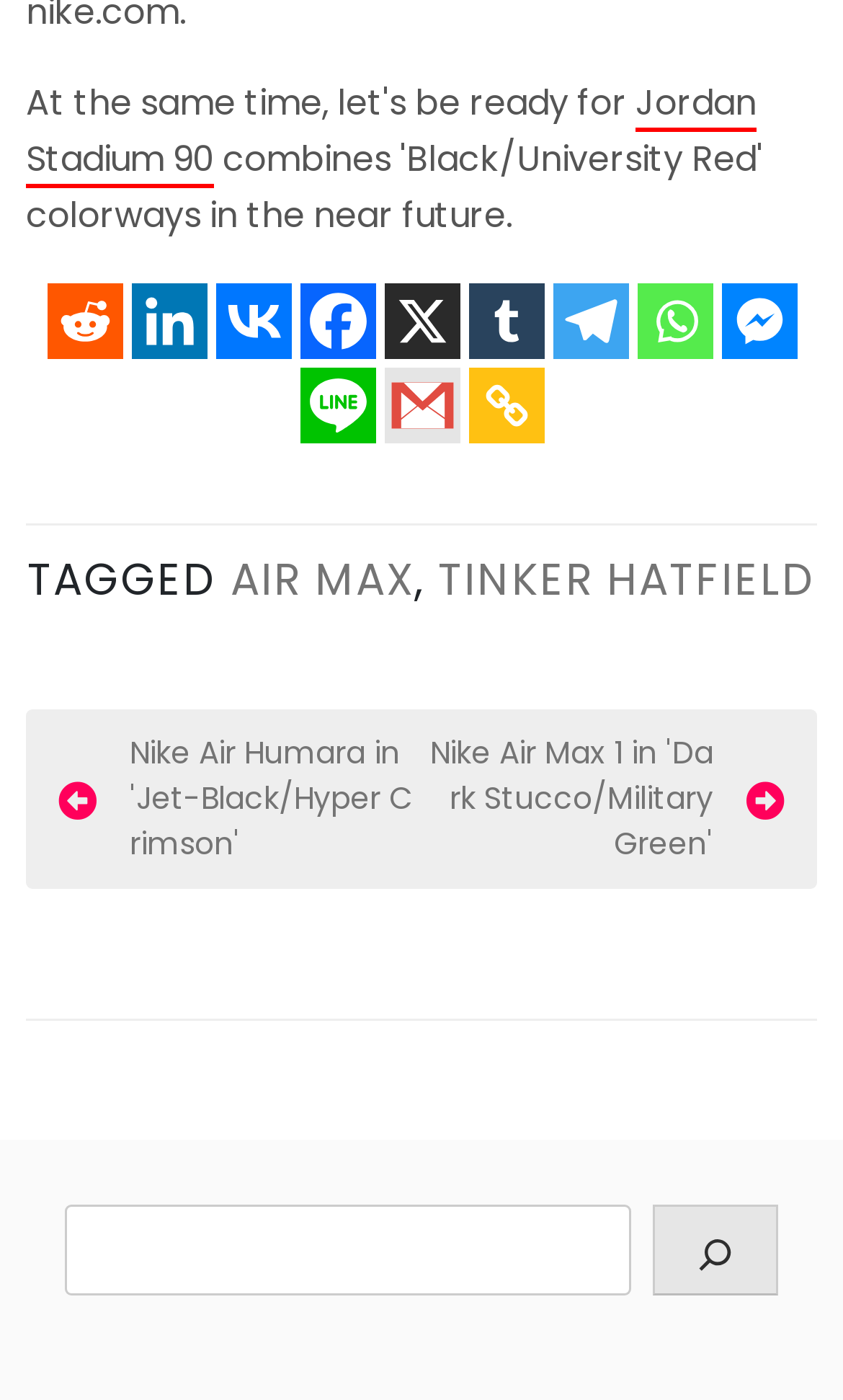Extract the bounding box coordinates of the UI element described: "aria-label="Whatsapp" title="Whatsapp"". Provide the coordinates in the format [left, top, right, bottom] with values ranging from 0 to 1.

[0.755, 0.203, 0.845, 0.257]